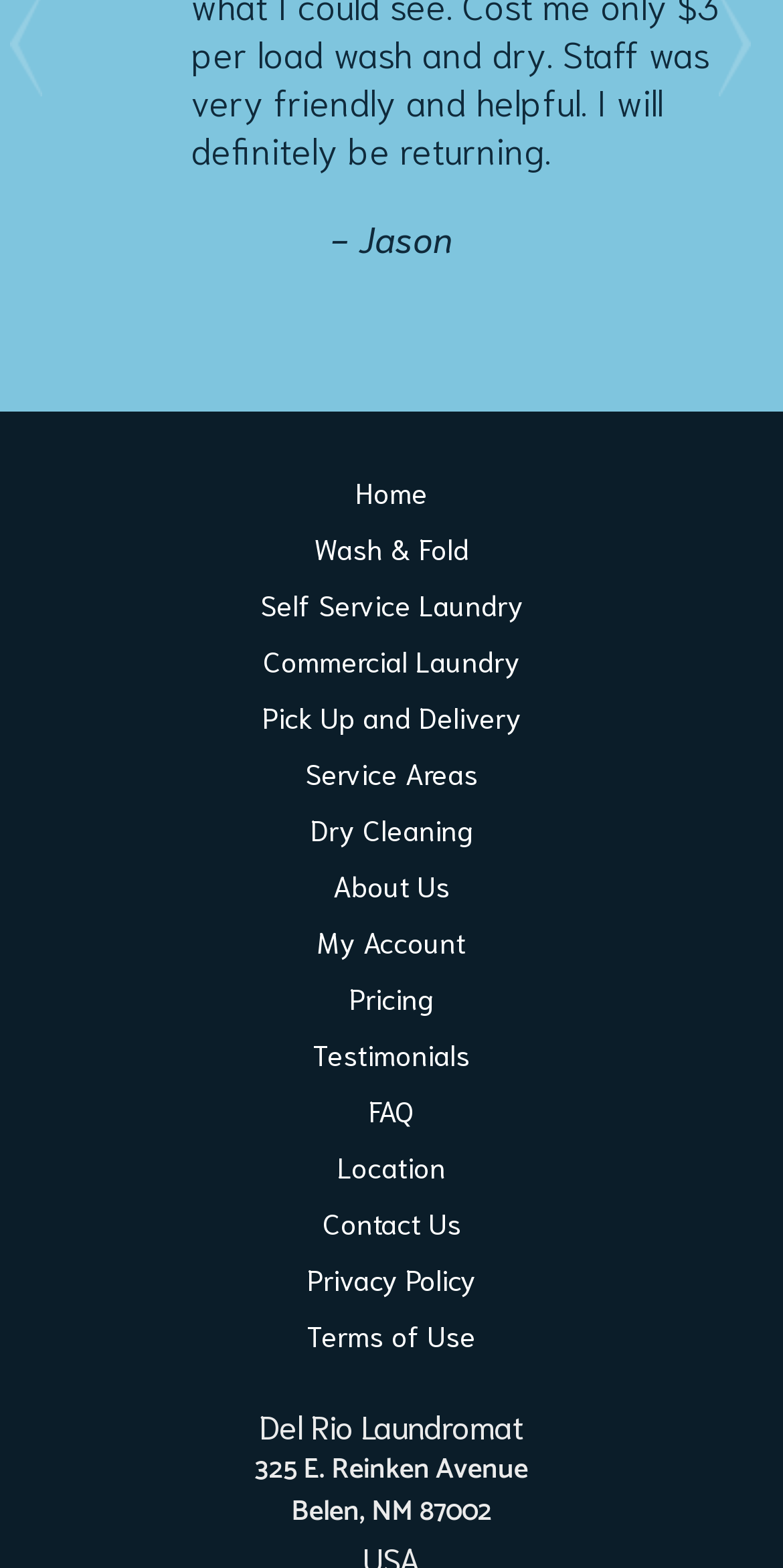Predict the bounding box of the UI element that fits this description: "Self Service Laundry".

[0.332, 0.374, 0.668, 0.397]